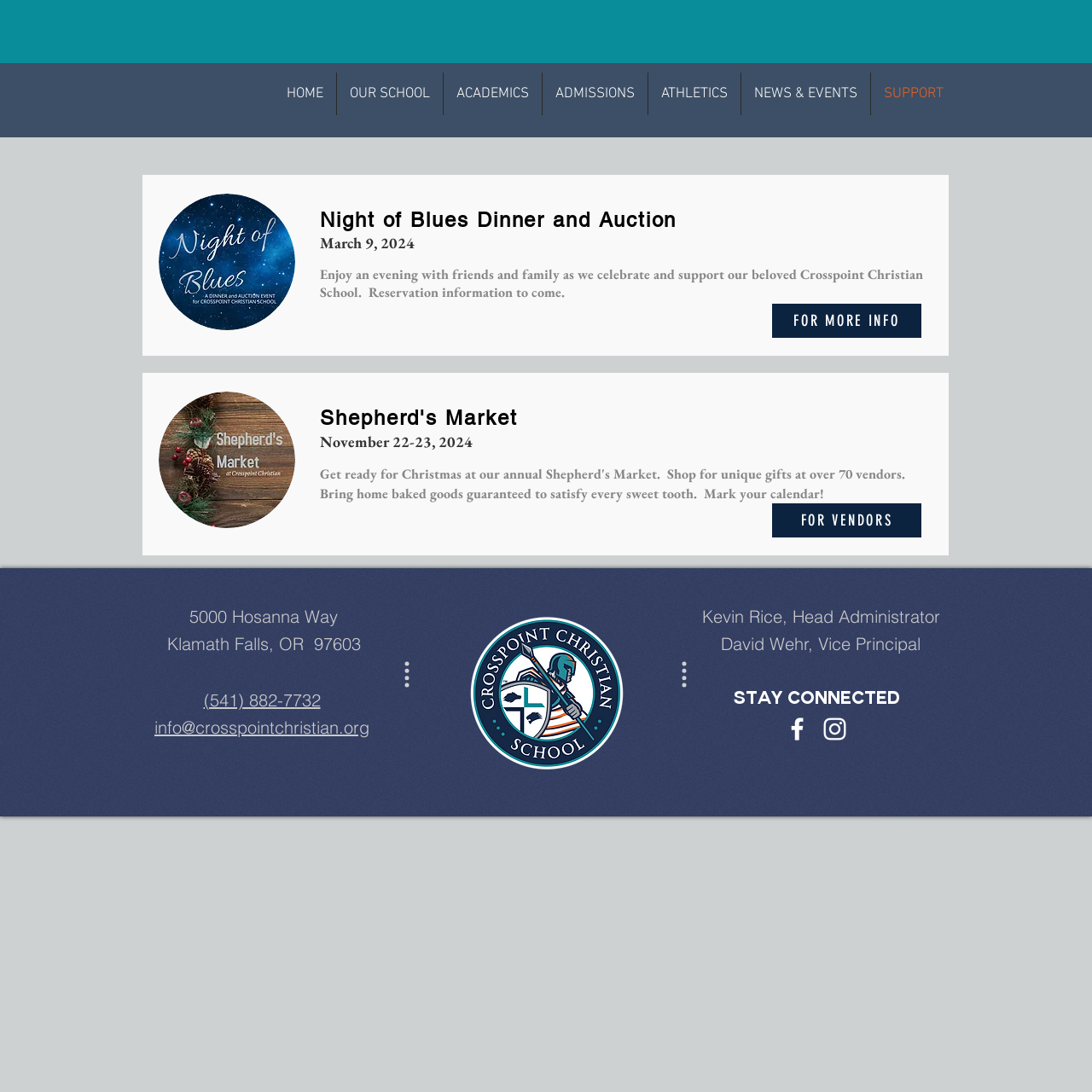Determine the bounding box coordinates for the area that should be clicked to carry out the following instruction: "View Night of Blues Dinner and Auction details".

[0.293, 0.19, 0.759, 0.212]